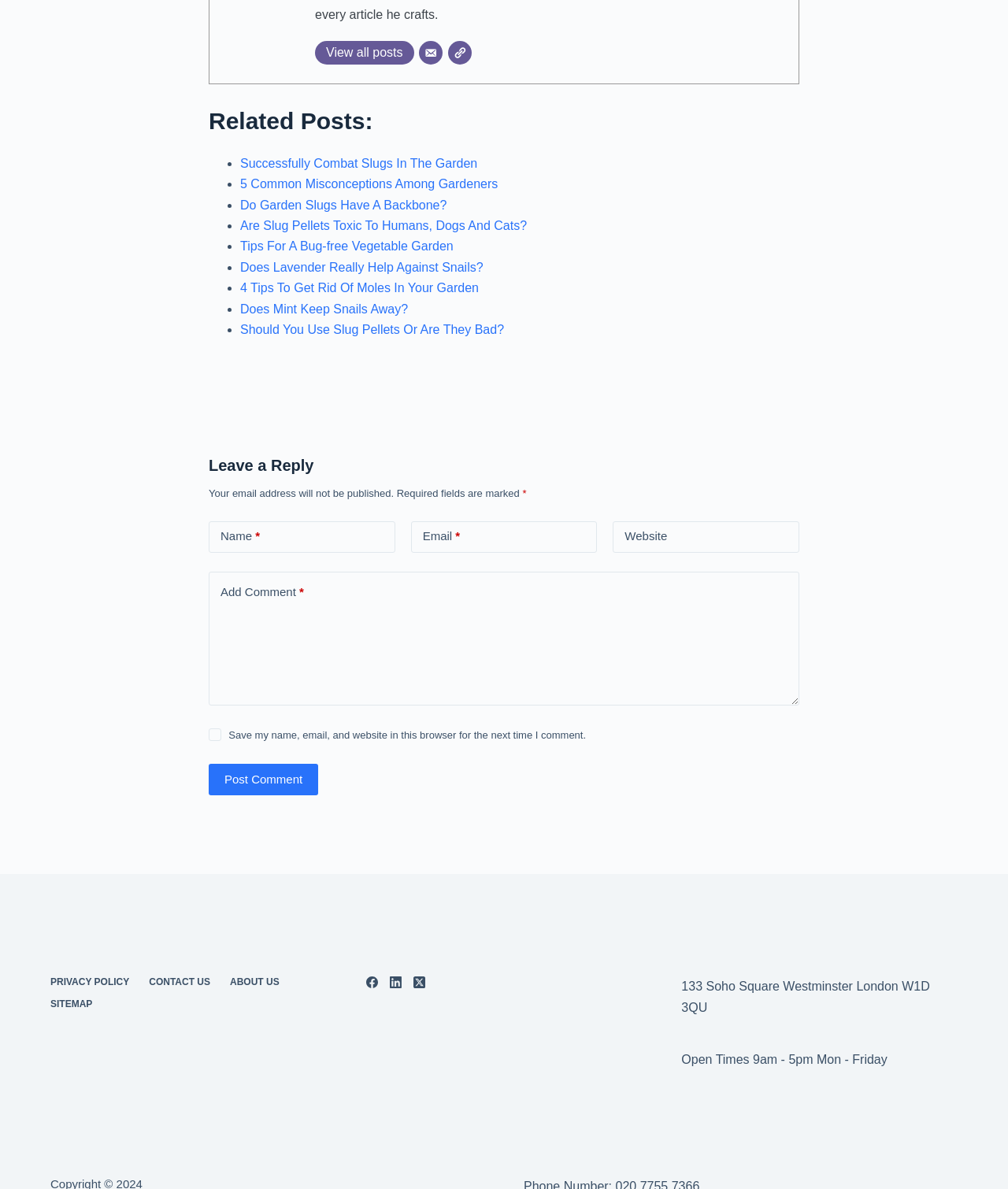Specify the bounding box coordinates (top-left x, top-left y, bottom-right x, bottom-right y) of the UI element in the screenshot that matches this description: parent_node: Add Comment name="comment"

[0.207, 0.481, 0.793, 0.593]